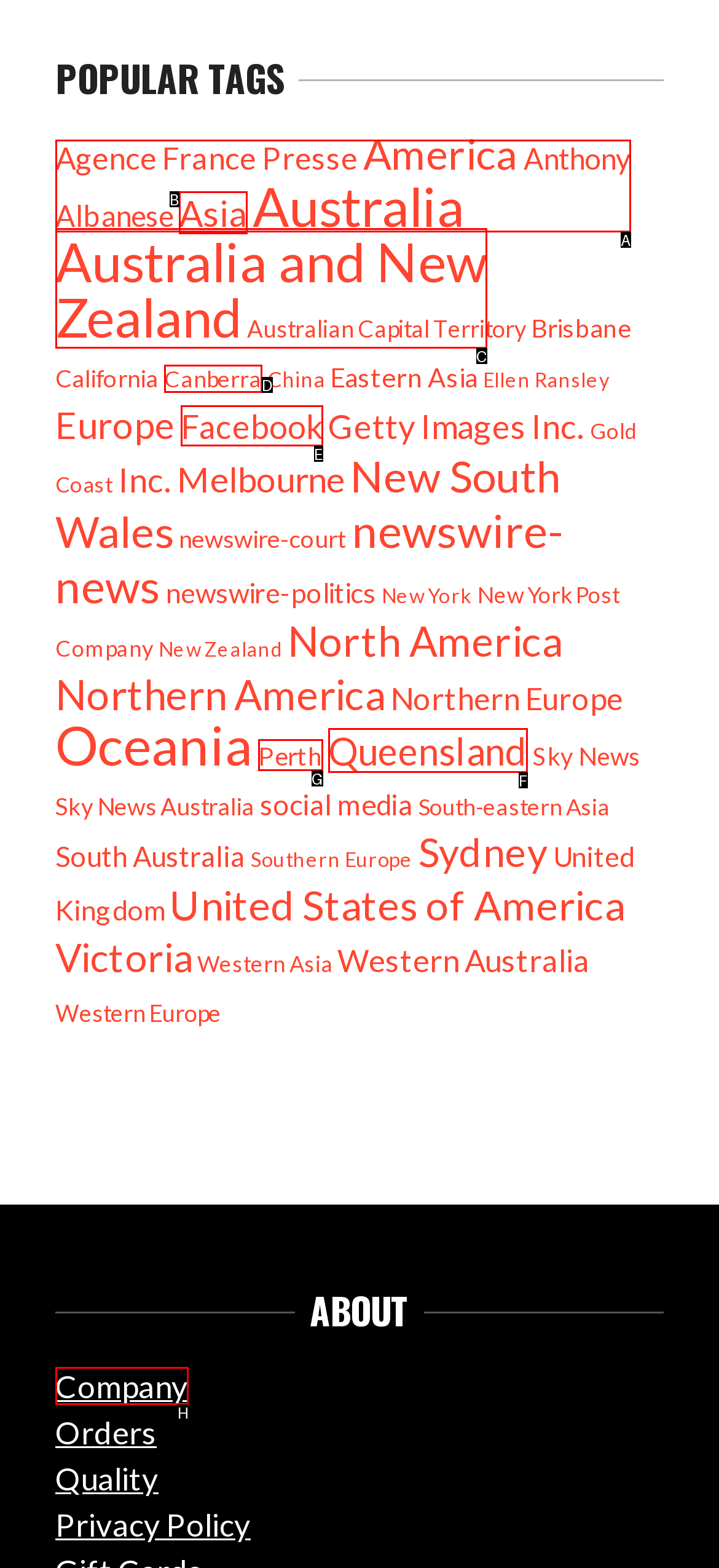Please identify the correct UI element to click for the task: Learn about the company Respond with the letter of the appropriate option.

H